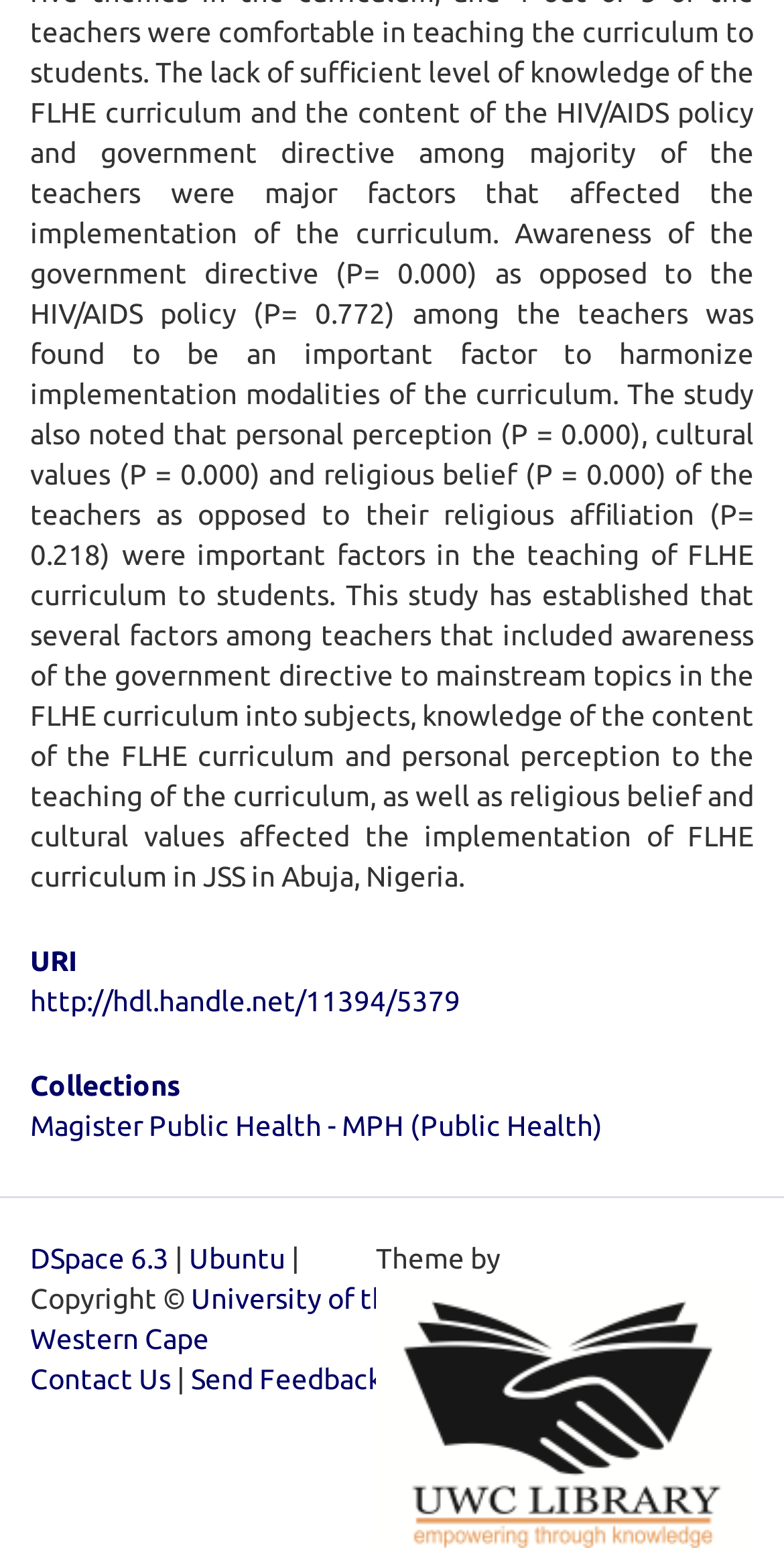Locate the coordinates of the bounding box for the clickable region that fulfills this instruction: "Visit the Magister Public Health - MPH (Public Health) collection".

[0.038, 0.717, 0.769, 0.737]